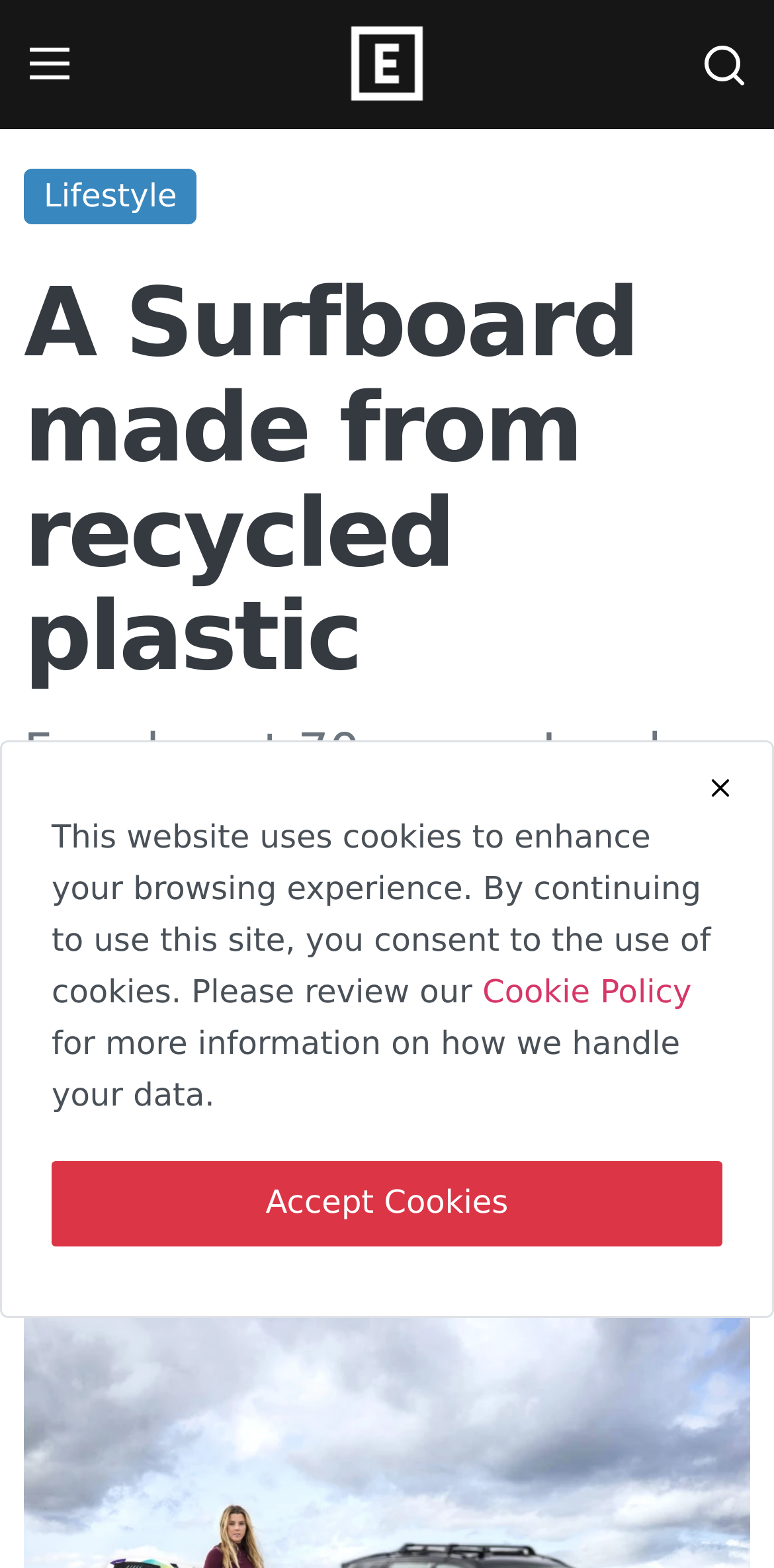What is the logo of Evlear Magazine?
Use the screenshot to answer the question with a single word or phrase.

Evlear Magazine logo